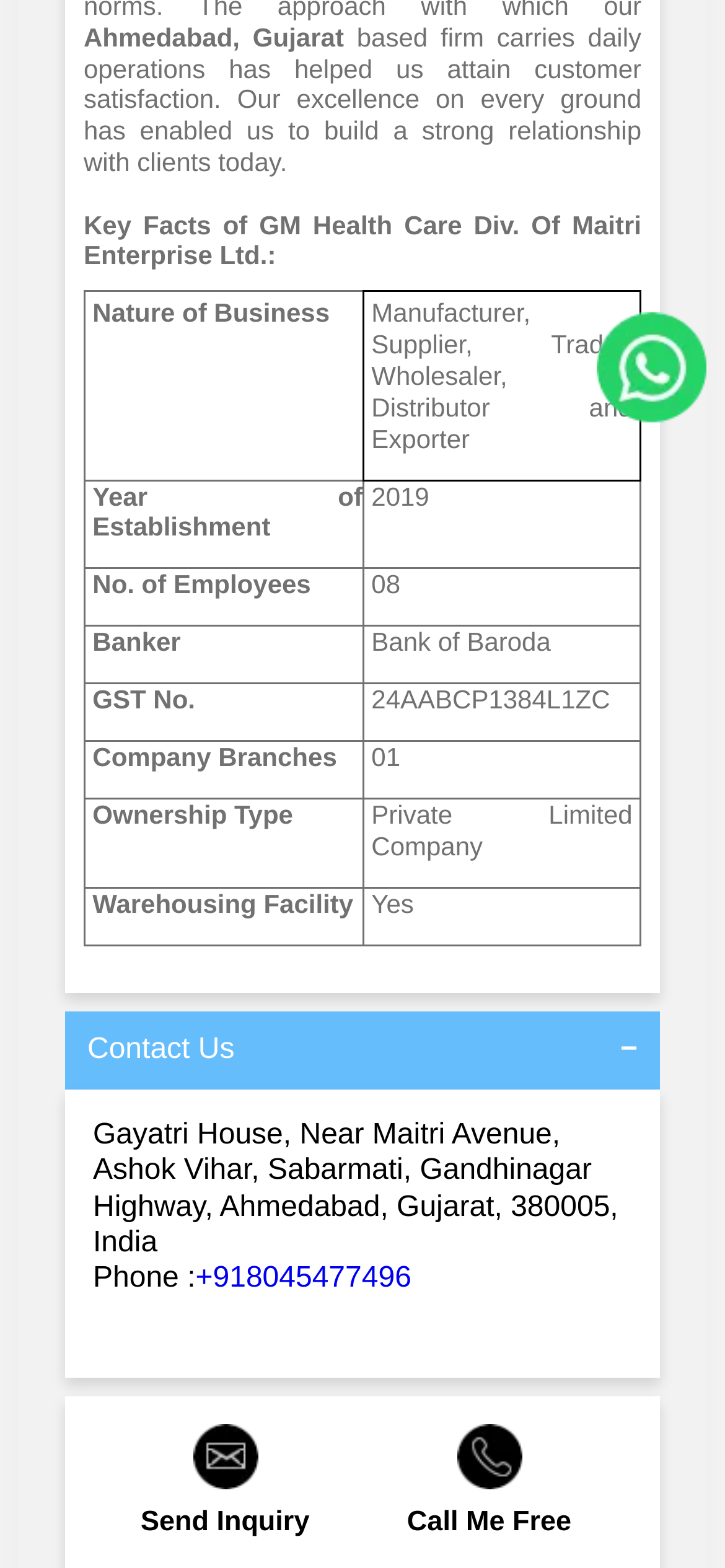Determine the bounding box for the UI element described here: "Send Inquiry".

[0.128, 0.934, 0.493, 0.984]